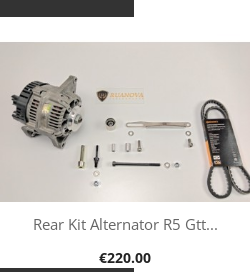What is the brand of the alternator?
Using the visual information, reply with a single word or short phrase.

BELLANOVA